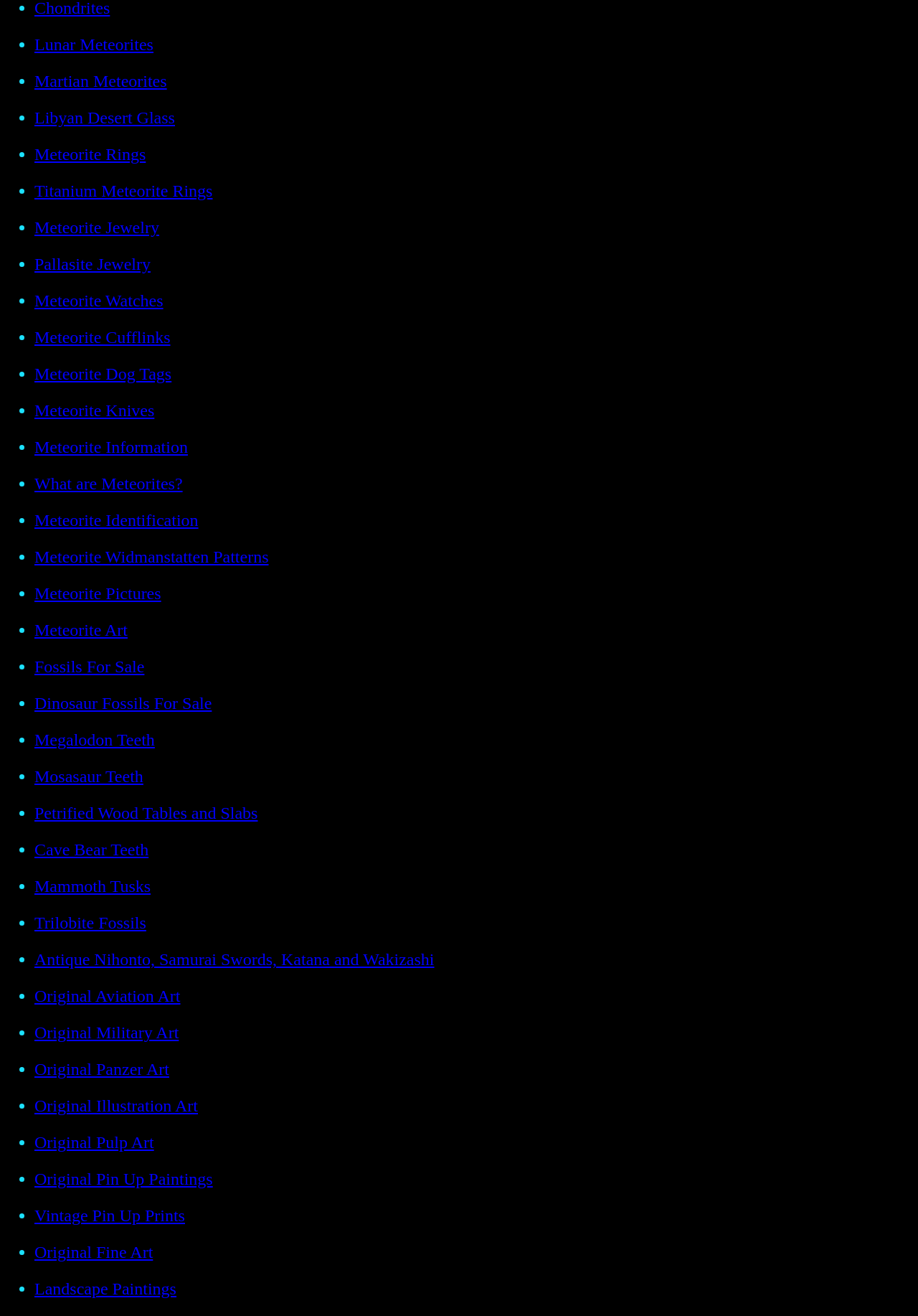Please provide a detailed answer to the question below by examining the image:
What type of products are sold on this website?

Based on the list of links on the webpage, it appears that the website sells various types of meteorites and fossils, including lunar meteorites, martian meteorites, libyan desert glass, and dinosaur fossils.